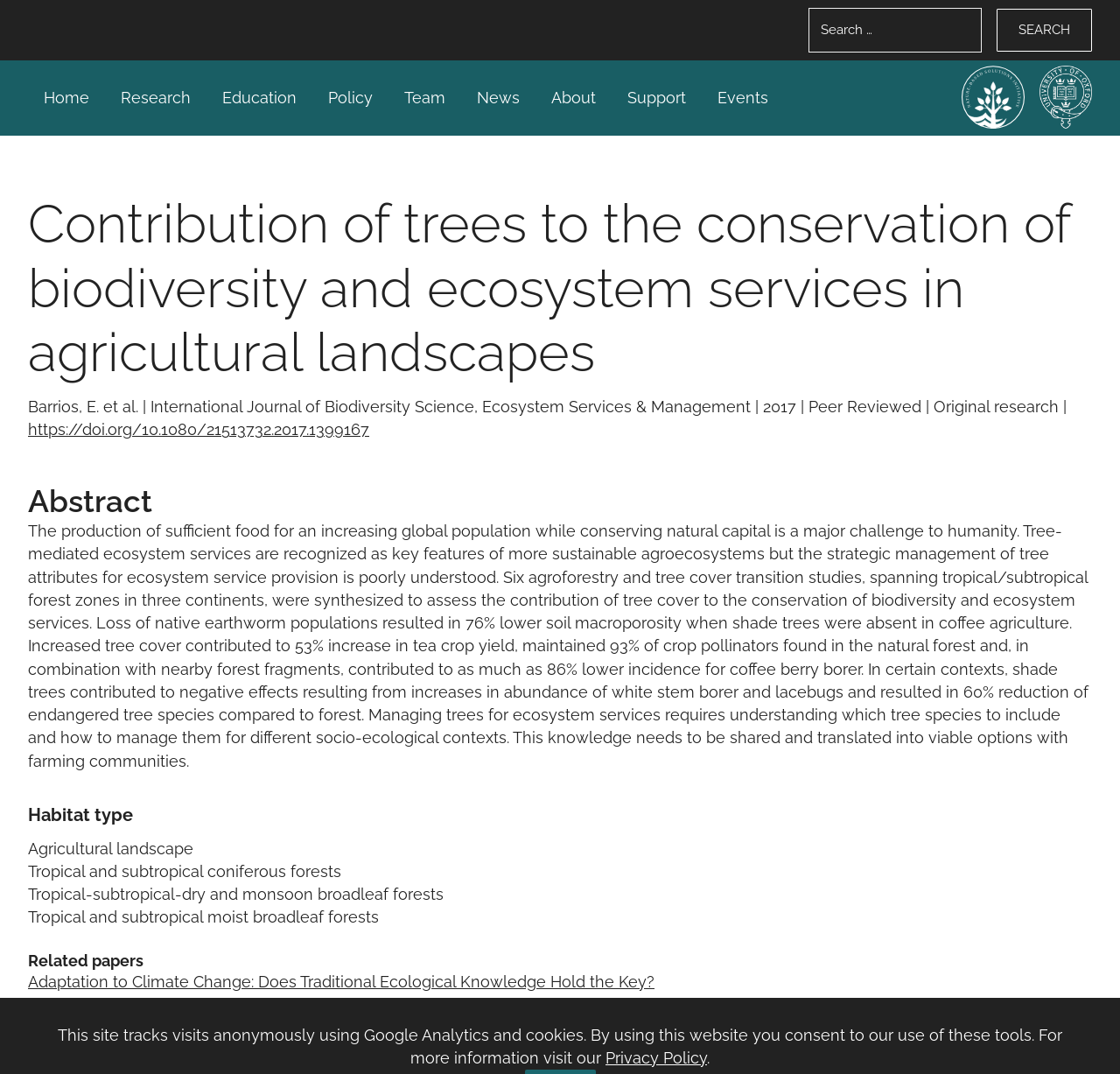Identify the bounding box coordinates of the area that should be clicked in order to complete the given instruction: "Check the Privacy Policy". The bounding box coordinates should be four float numbers between 0 and 1, i.e., [left, top, right, bottom].

[0.541, 0.977, 0.631, 0.993]